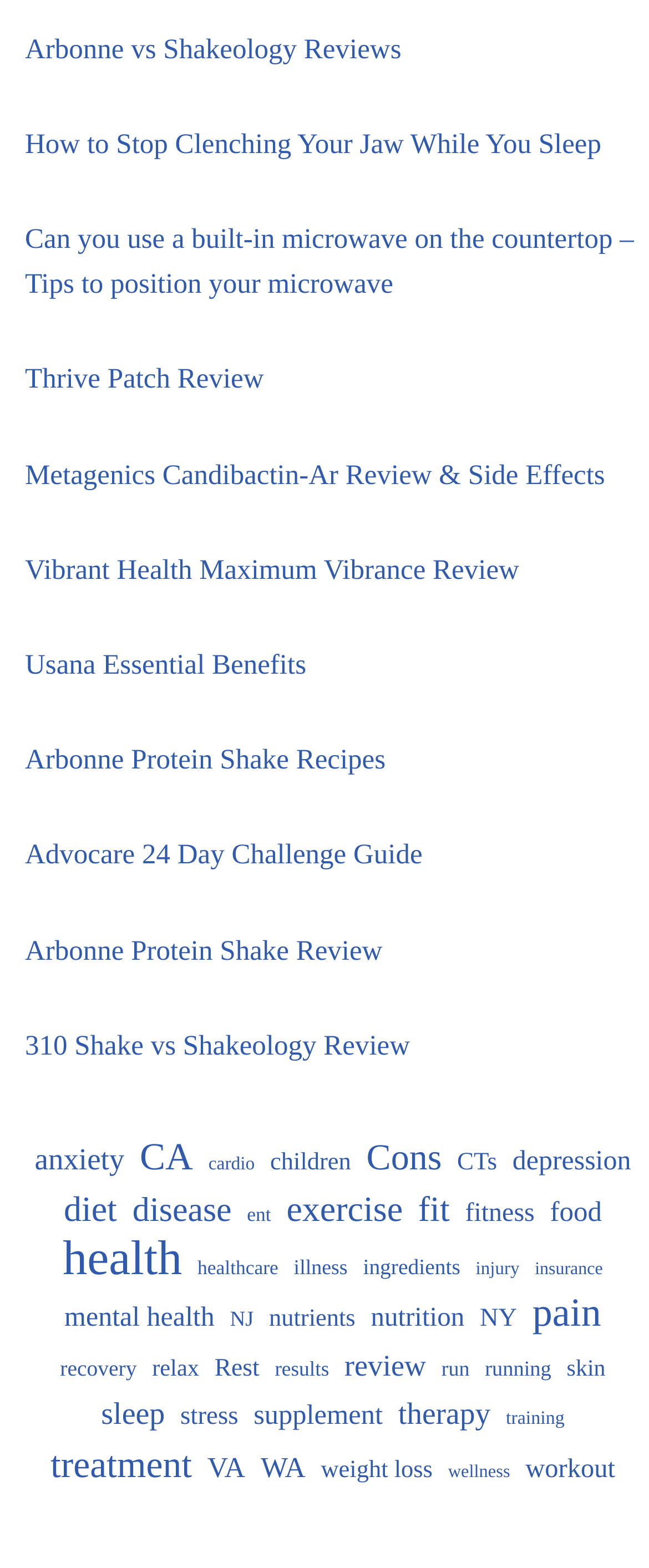Locate the UI element described by Arbonne Protein Shake Review and provide its bounding box coordinates. Use the format (top-left x, top-left y, bottom-right x, bottom-right y) with all values as floating point numbers between 0 and 1.

[0.038, 0.596, 0.589, 0.616]